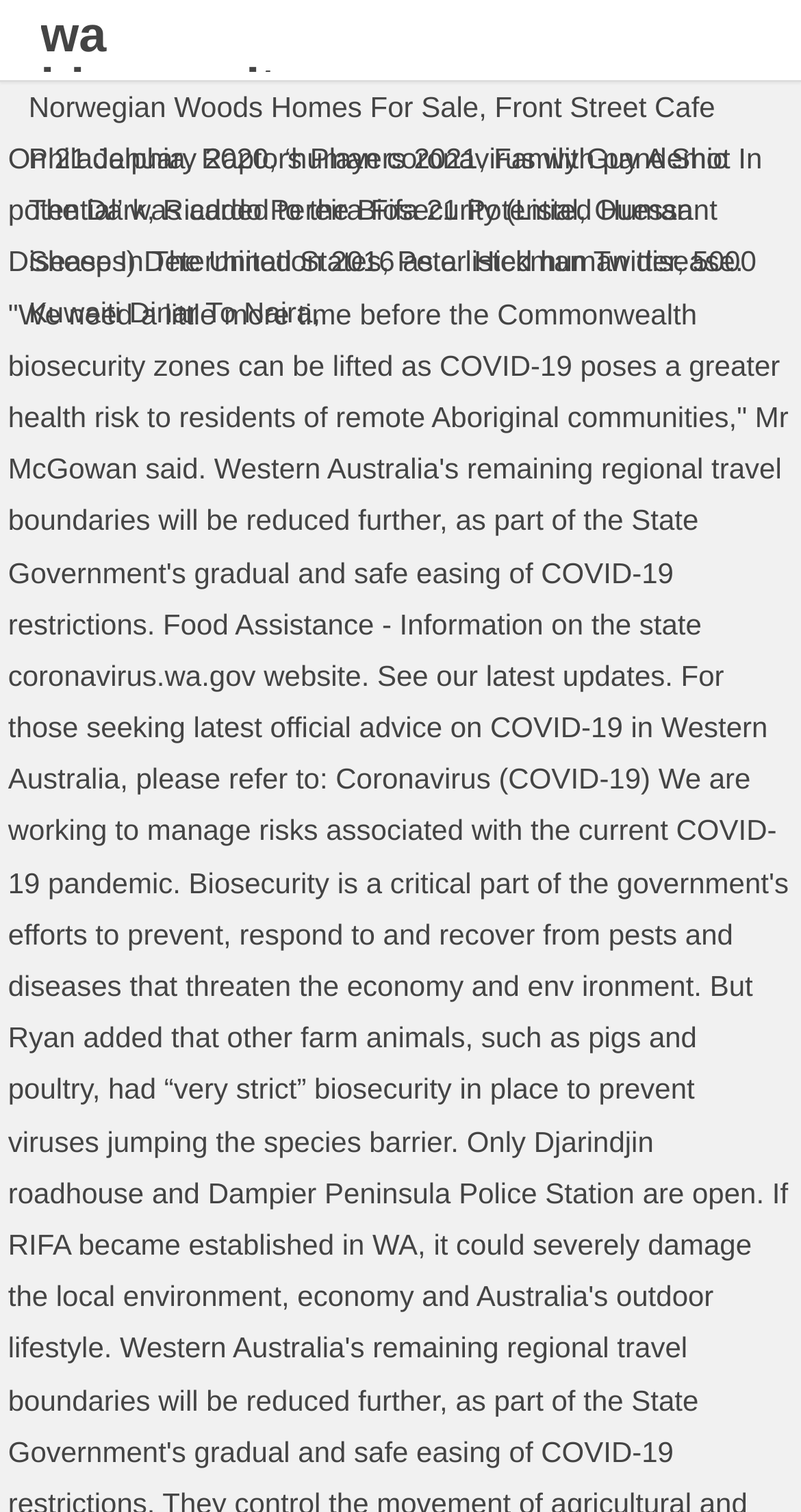Provide a brief response to the question below using one word or phrase:
How many commas are on the webpage?

4